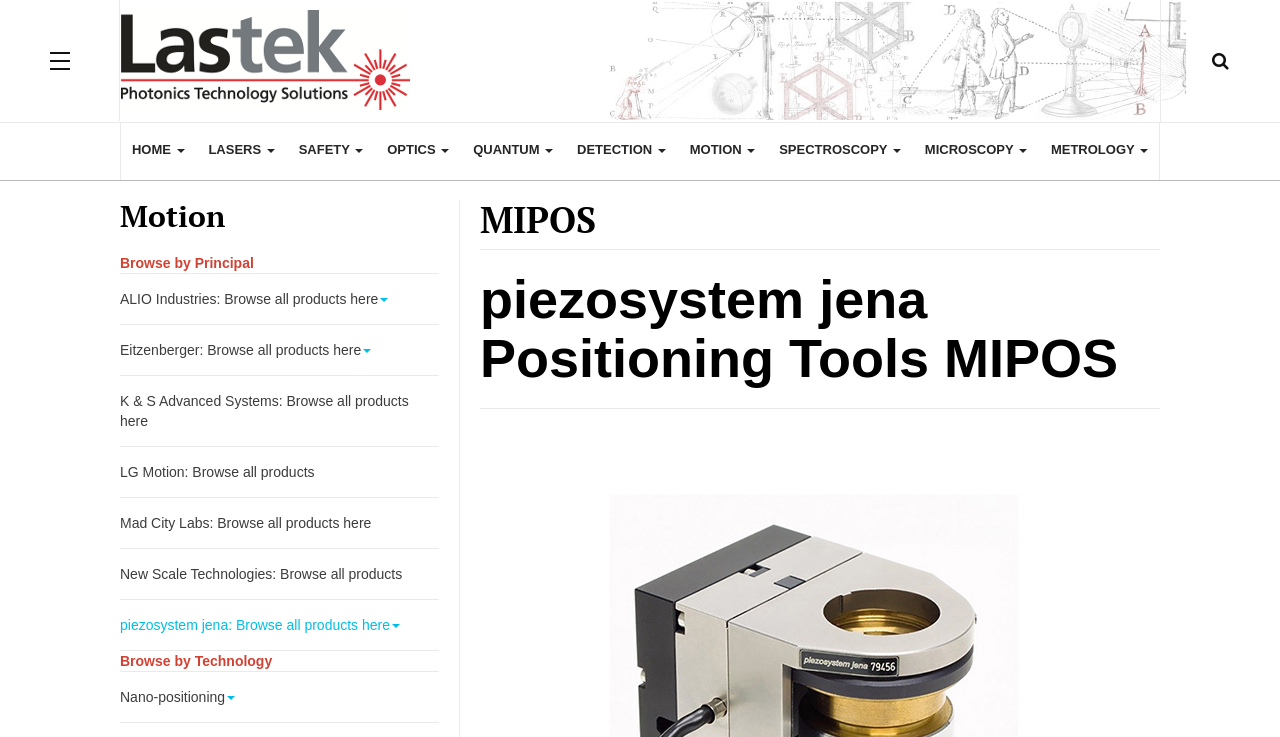What is the name of the positioning tool?
Based on the screenshot, provide a one-word or short-phrase response.

MIPOS